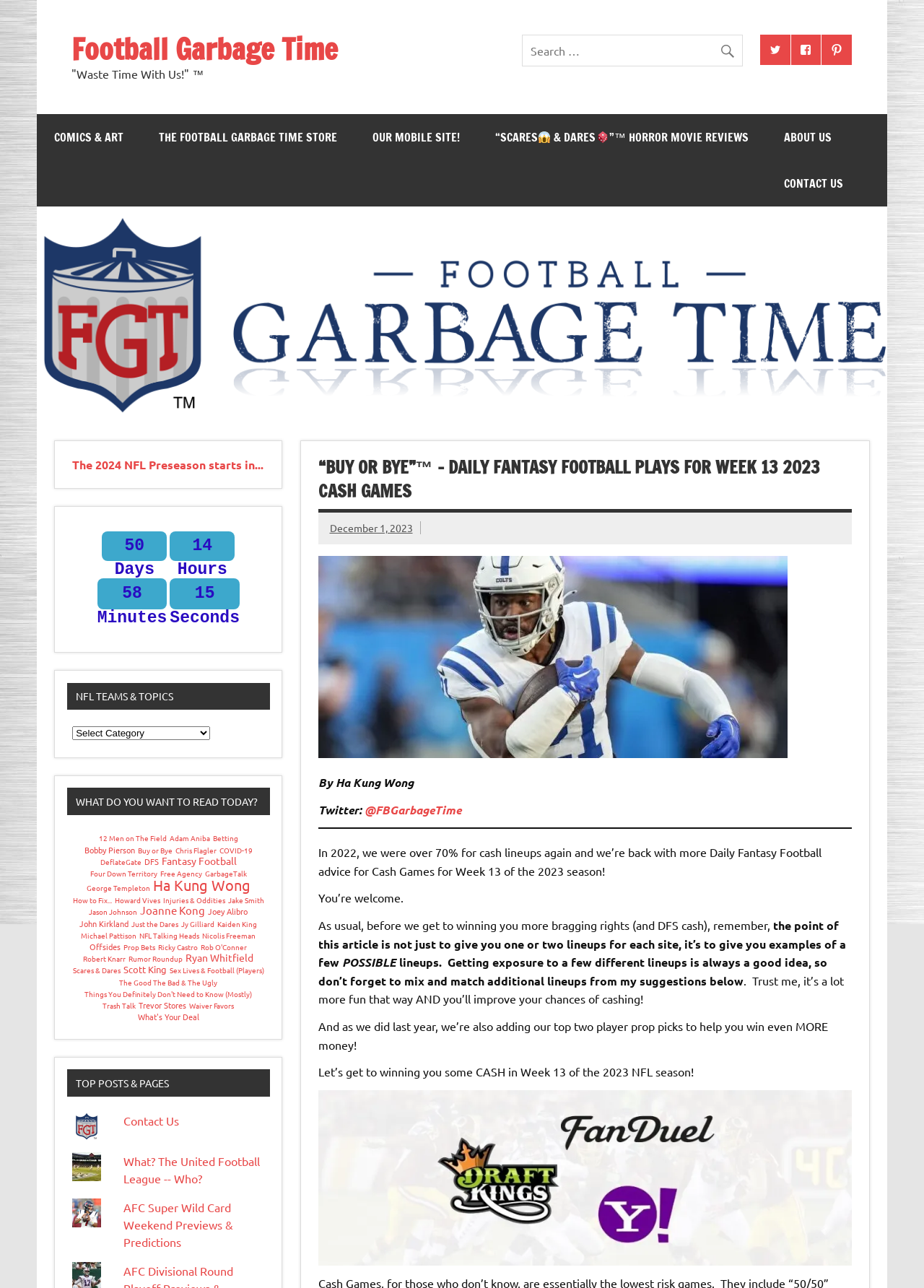Generate a comprehensive description of the webpage content.

This webpage is about Daily Fantasy Football advice for Week 13 of the 2023 NFL season. At the top, there is a logo image of "Football Garbage Time" and a link to the website's homepage. Next to the logo, there is a tagline "Waste Time With Us!"™️. 

Below the logo, there are several social media links, a search bar, and a button to access the mobile site. On the left side, there is a menu with links to various sections of the website, including comics, art, and horror movie reviews.

The main content of the webpage is an article about Daily Fantasy Football advice for Week 13. The article has a heading "“BUY OR BYE”™ – DAILY FANTASY FOOTBALL PLAYS FOR WEEK 13 2023 CASH GAMES" and is written by Ha Kung Wong. The article provides advice on creating lineups for cash games and also includes the author's Twitter handle.

Below the article, there is a countdown timer showing the time until the 2024 NFL preseason starts. On the right side, there is a section titled "NFL TEAMS & TOPICS" with a dropdown menu and a heading "WHAT DO YOU WANT TO READ TODAY?" followed by a list of links to various topics, including fantasy football, betting, and COVID-19.

Throughout the webpage, there are several images, including emojis and a figure related to Daily Fantasy Football. The overall layout is organized, with clear headings and concise text.